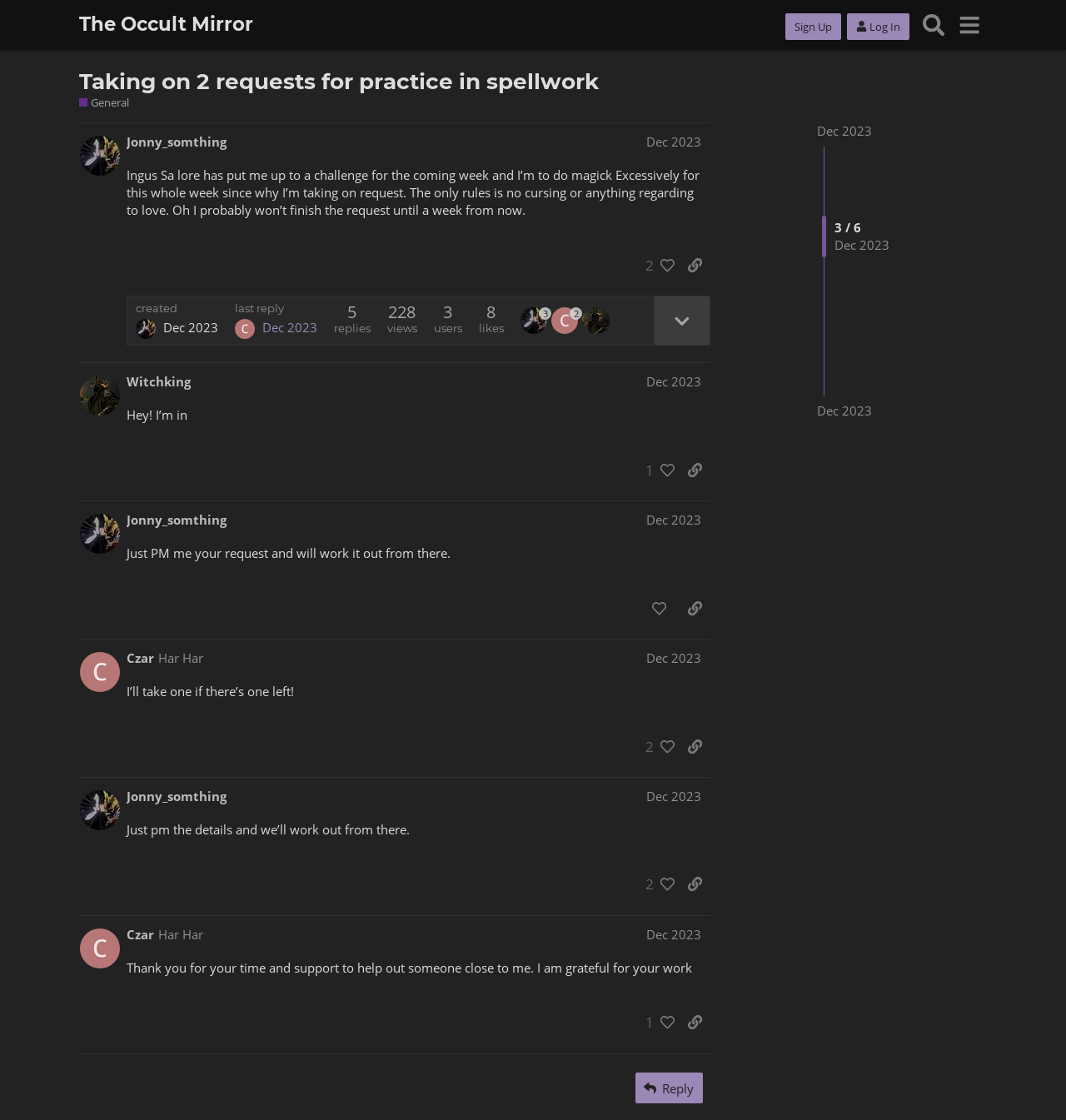Please locate the bounding box coordinates of the element that should be clicked to achieve the given instruction: "Go to the HOME page".

None